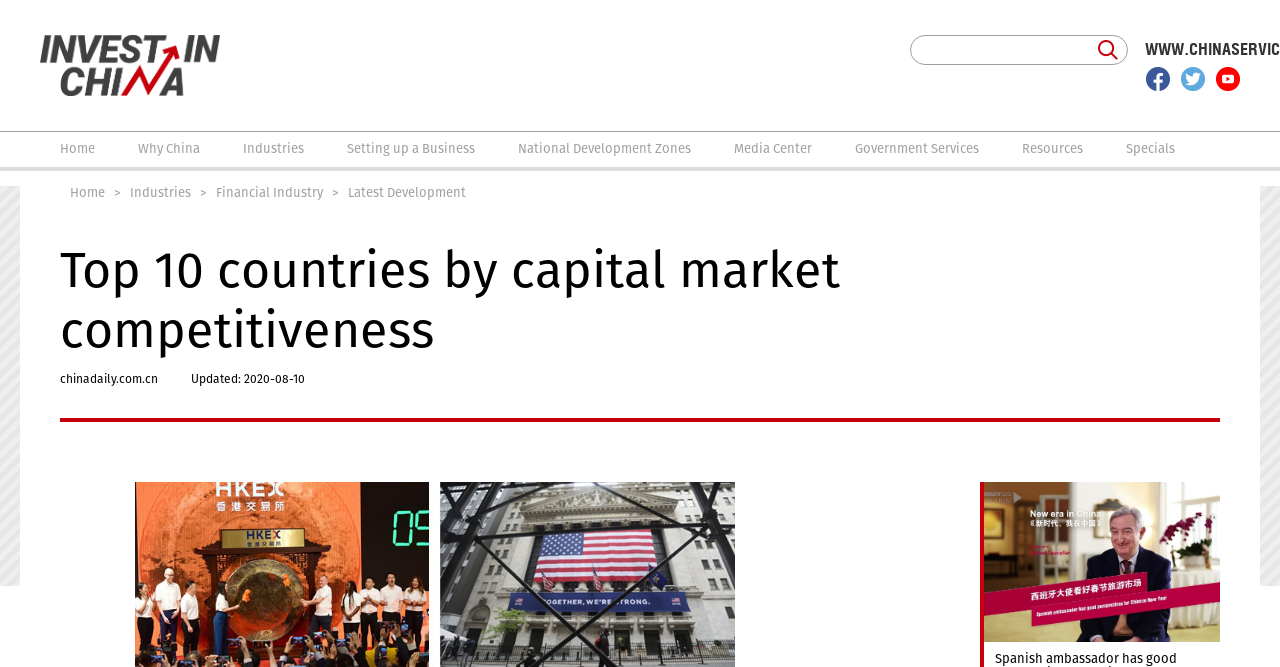Please provide a short answer using a single word or phrase for the question:
What is the source of the article mentioned on the webpage?

chinadaily.com.cn